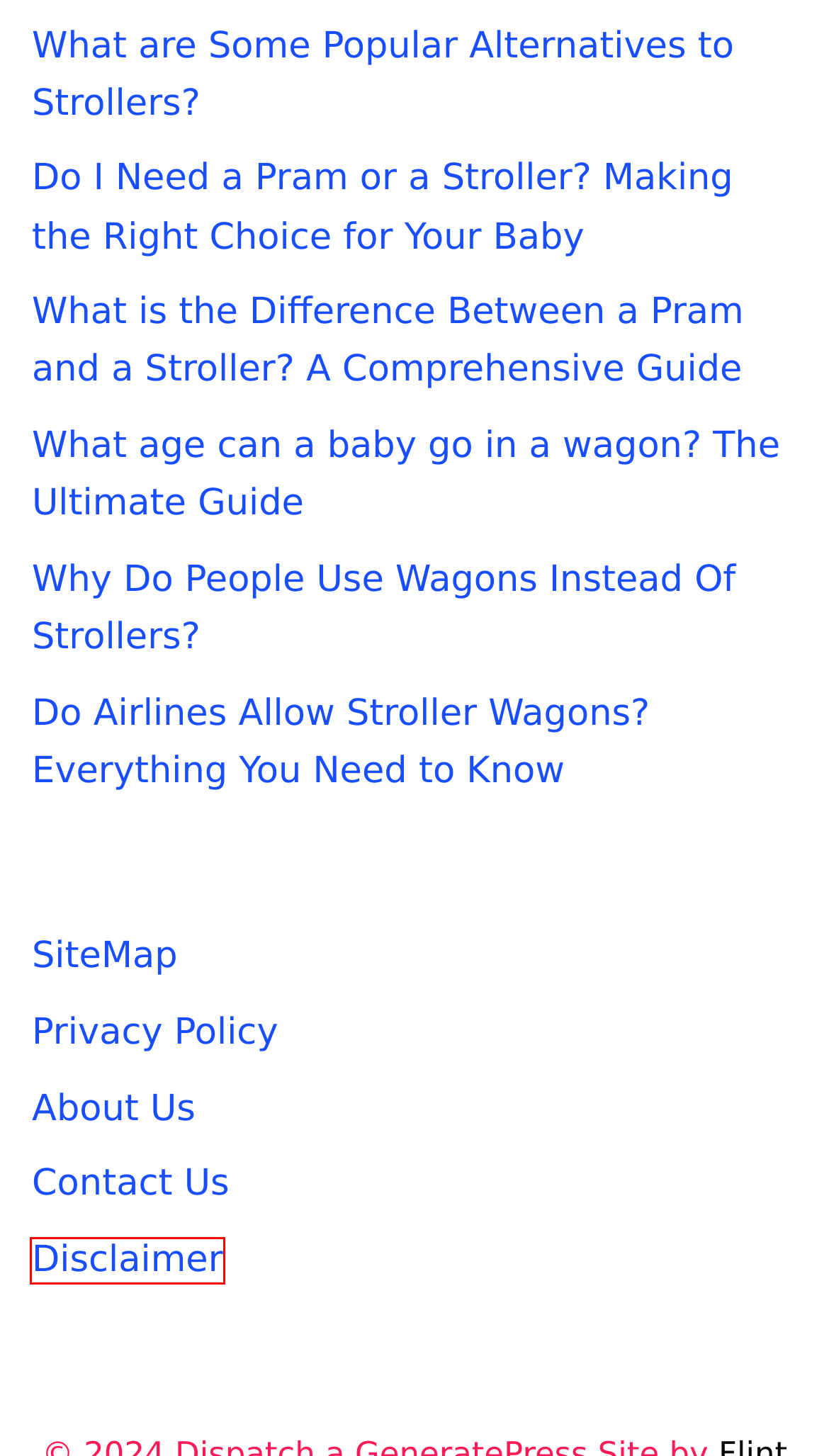Evaluate the webpage screenshot and identify the element within the red bounding box. Select the webpage description that best fits the new webpage after clicking the highlighted element. Here are the candidates:
A. Privacy Policy -
B. What Age Is a Stroller Wagon Good for? -
C. Contact Us -
D. Travel Gear Archives -
E. About Us -
F. Disclaimer -
G. Do Airlines Allow Stroller Wagons? Everything You Need to Know -
H. Are Stroller Wagons Safe? A Complete Guide for Parents -

F